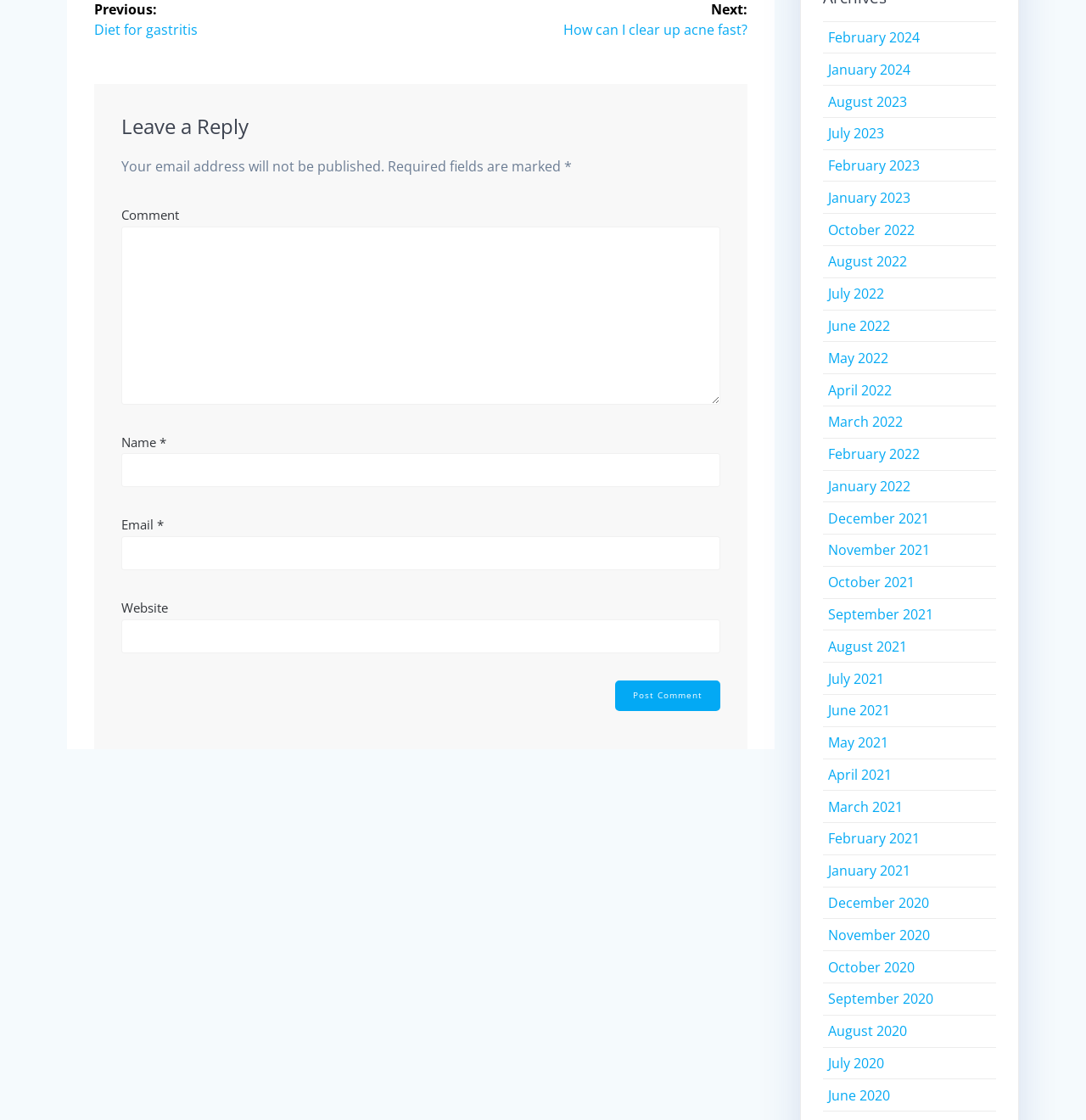What is required to leave a comment?
Answer briefly with a single word or phrase based on the image.

Name and email